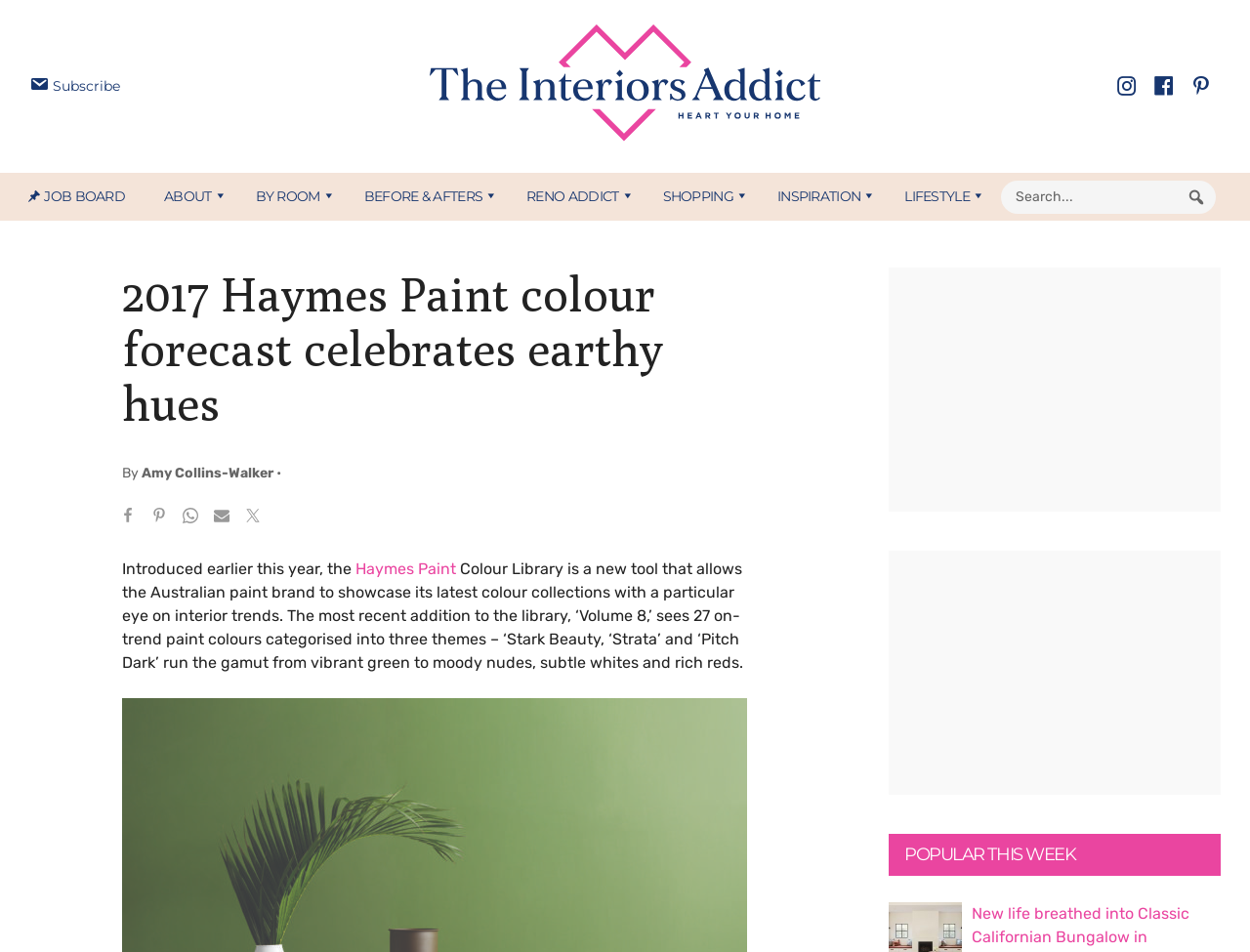Please reply to the following question with a single word or a short phrase:
What is the name of the website?

The Interiors Addict